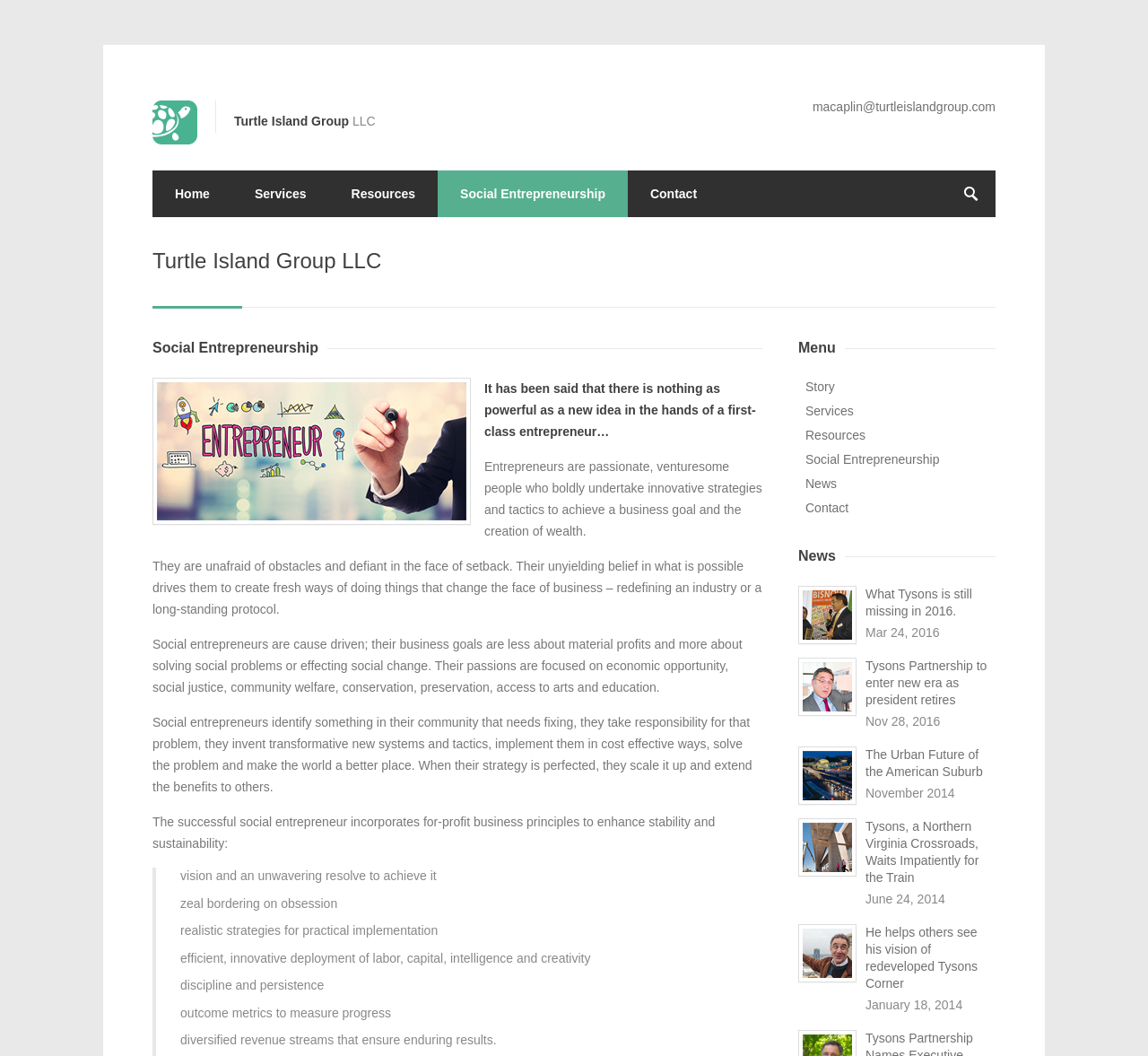Please specify the bounding box coordinates of the clickable region to carry out the following instruction: "Click the Home link". The coordinates should be four float numbers between 0 and 1, in the format [left, top, right, bottom].

[0.133, 0.161, 0.202, 0.206]